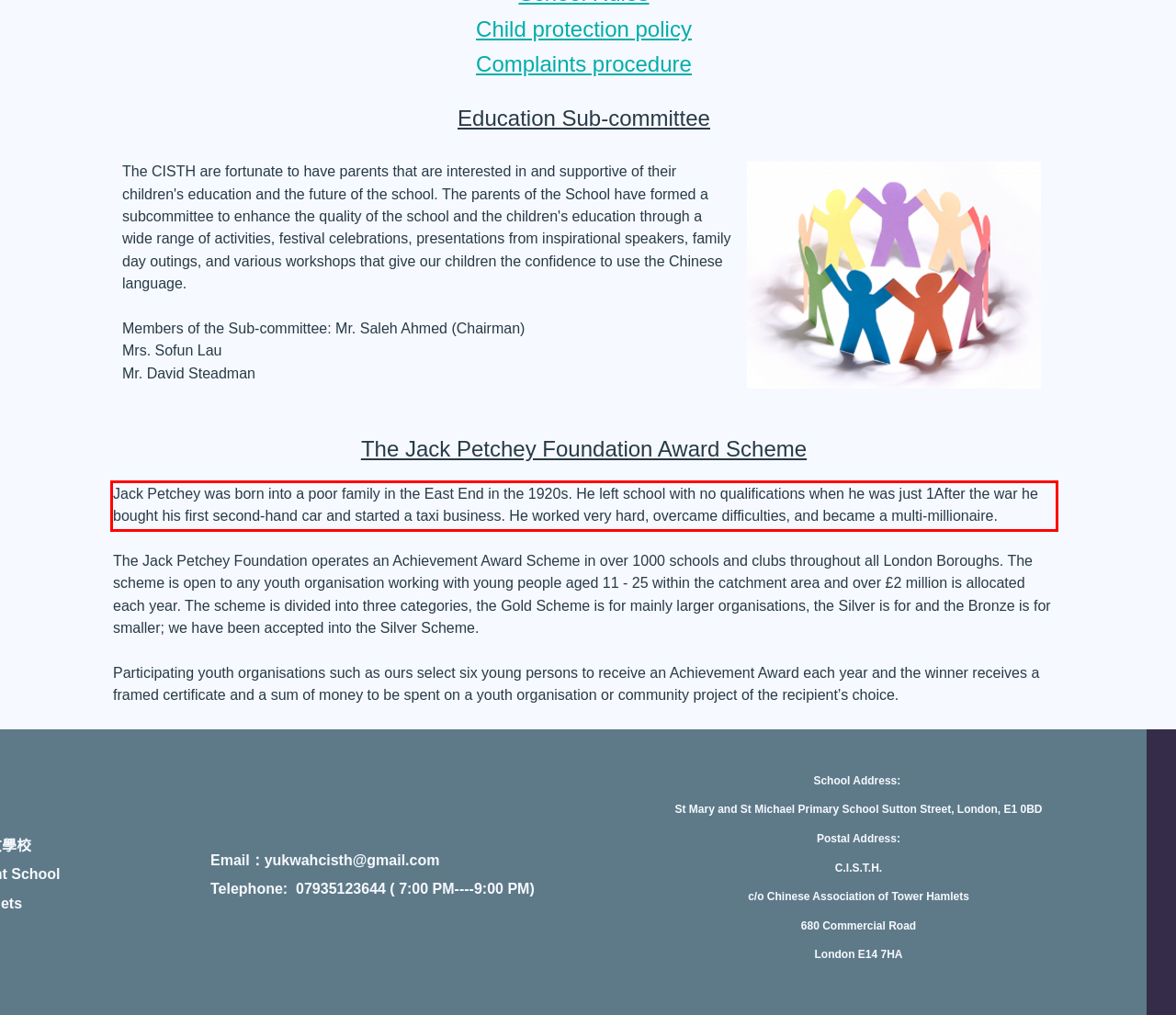Using the provided screenshot of a webpage, recognize and generate the text found within the red rectangle bounding box.

Jack Petchey was born into a poor family in the East End in the 1920s. He left school with no qualifications when he was just 1After the war he bought his first second-hand car and started a taxi business. He worked very hard, overcame difficulties, and became a multi-millionaire.